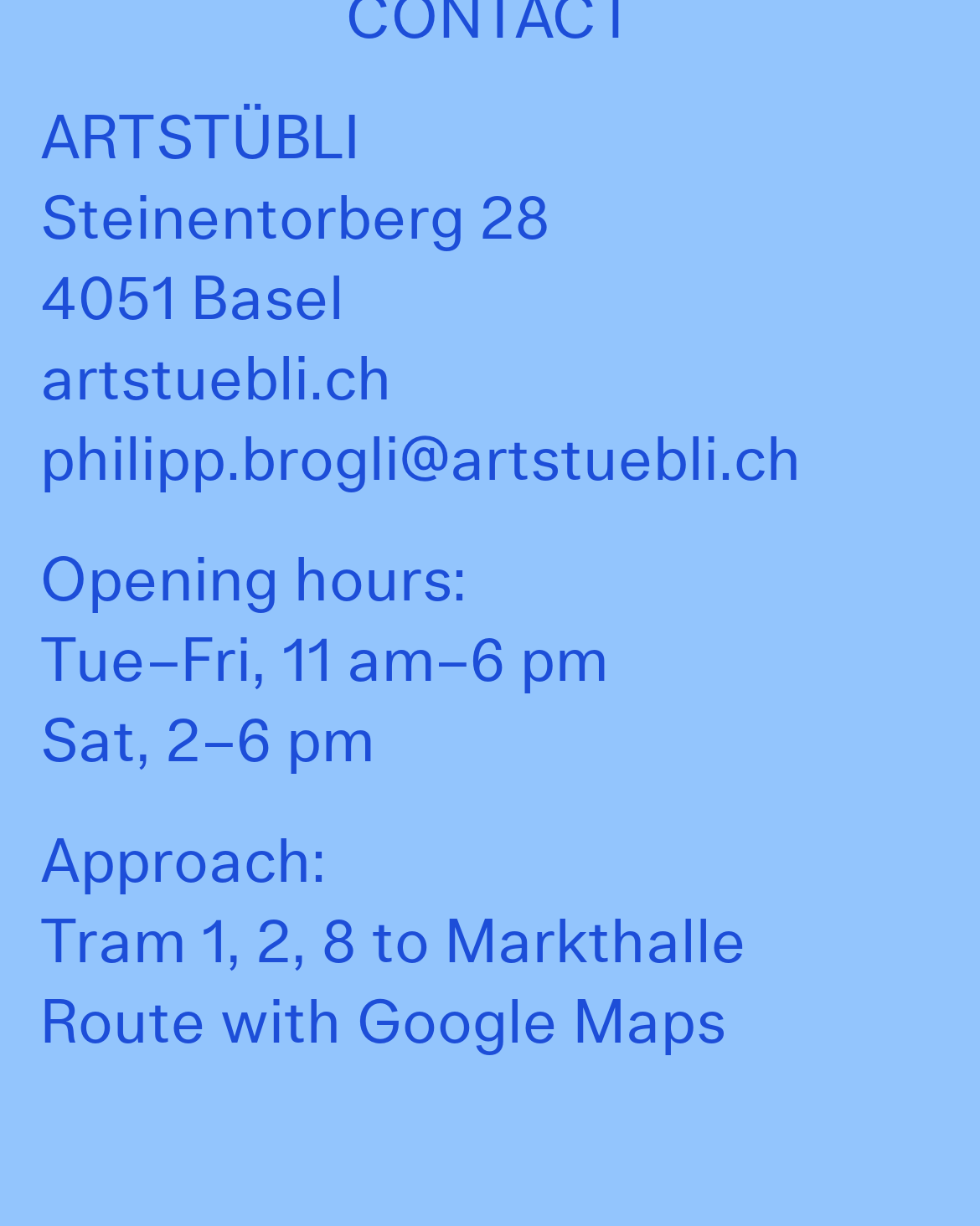Based on the visual content of the image, answer the question thoroughly: What is the name of the art studio?

The name of the art studio can be found at the top of the webpage, which is 'ARTSTÜBLI'.